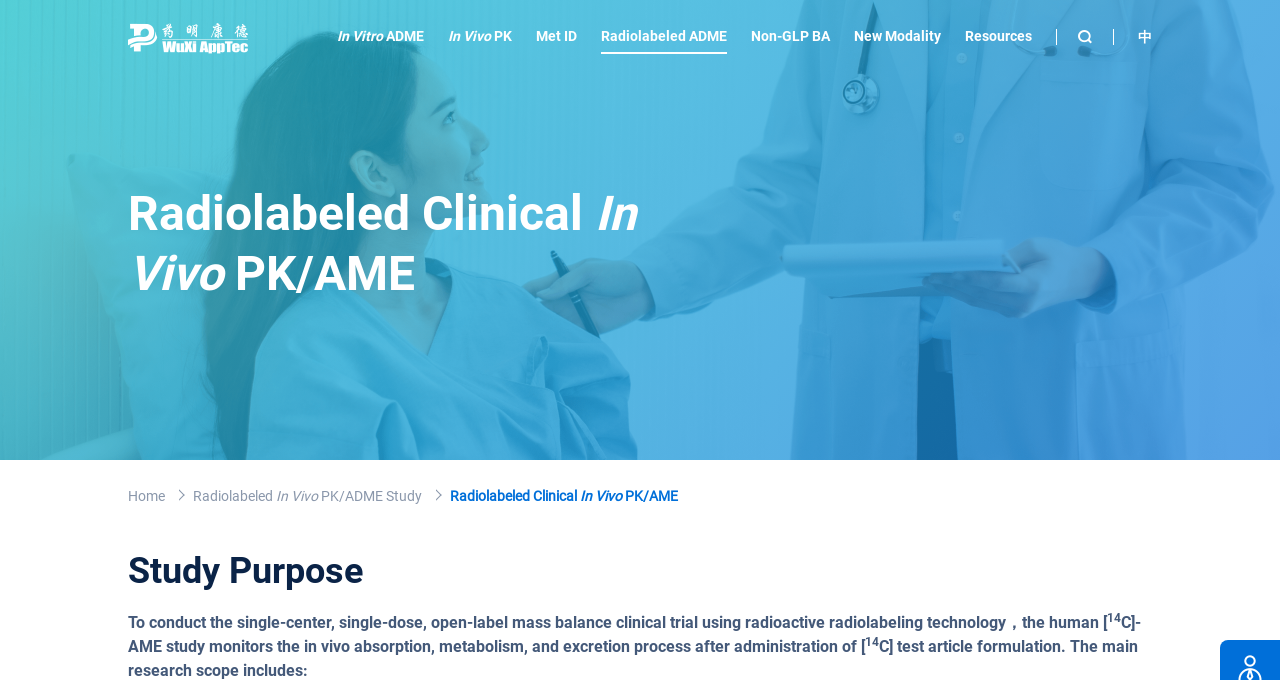Provide the bounding box coordinates of the UI element this sentence describes: "Non-GLP BA".

[0.587, 0.041, 0.648, 0.065]